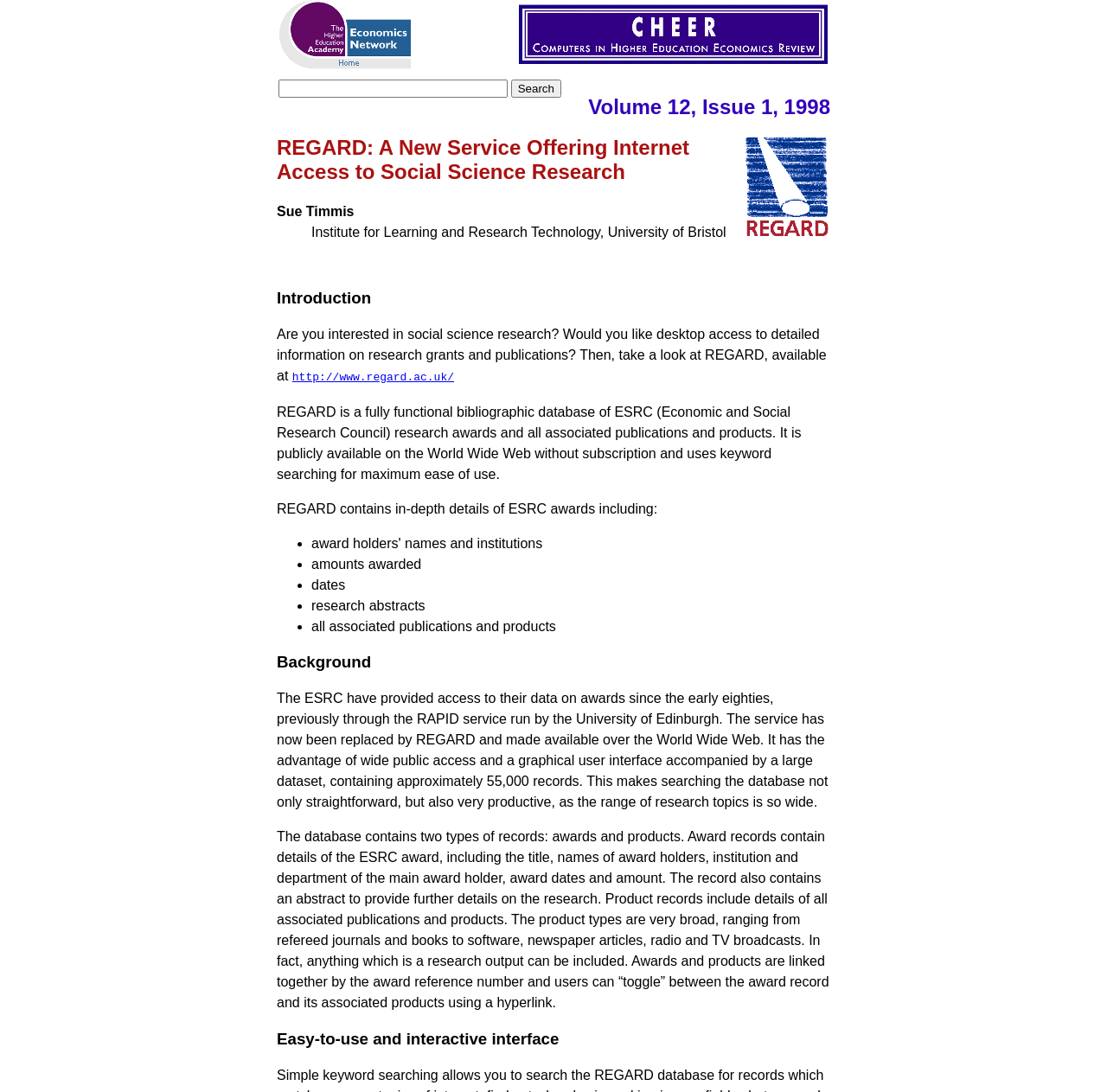Ascertain the bounding box coordinates for the UI element detailed here: "http://www.regard.ac.uk/". The coordinates should be provided as [left, top, right, bottom] with each value being a float between 0 and 1.

[0.264, 0.337, 0.411, 0.351]